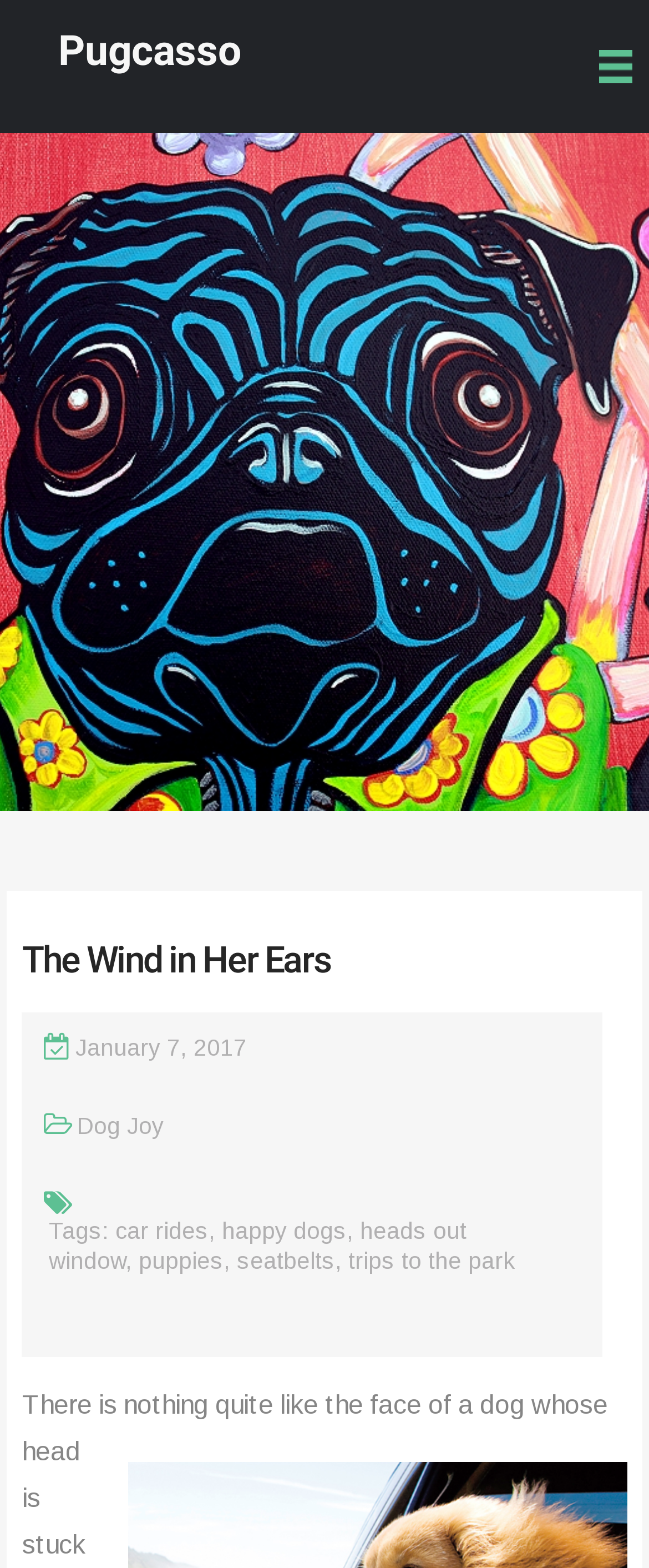Describe all the key features of the webpage in detail.

The webpage is about Pugcasso, with a prominent heading "Pugcasso" at the top left corner. To the top right, there is a menu icon image. Below the heading, there is another heading "The Wind in Her Ears" which is a link, taking up most of the width of the page. 

On the lower half of the page, there is a date "January 7, 2017" followed by a link "Dog Joy". Below that, there is a section with the label "Tags:" and several links including "car rides", "happy dogs", "heads out window", "puppies", "seatbelts", and "trips to the park", separated by commas. These links are aligned to the left and take up about half of the page width.

At the very bottom of the page, there is a partial sentence "There is noth" which seems to be a truncated text.